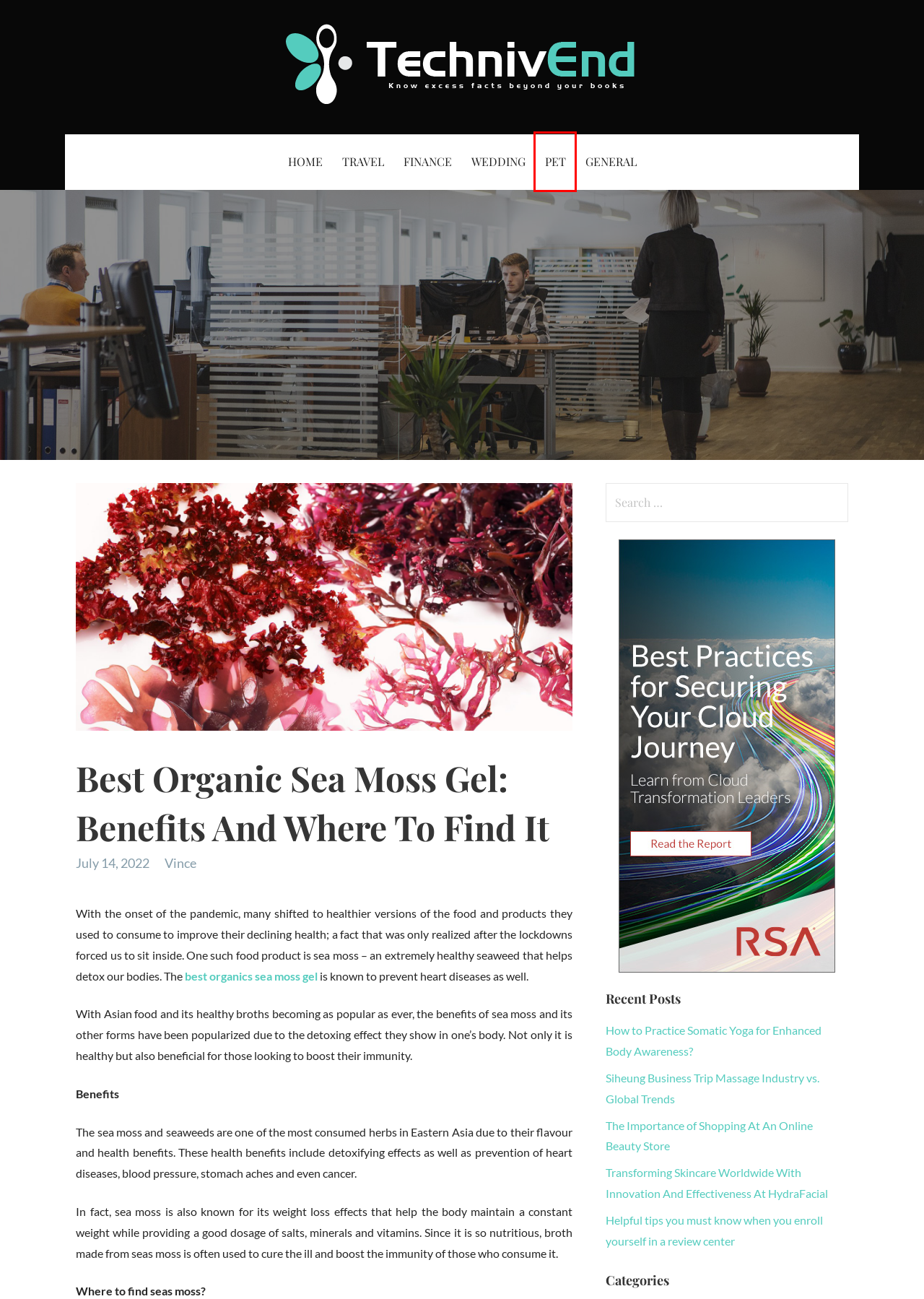Look at the given screenshot of a webpage with a red rectangle bounding box around a UI element. Pick the description that best matches the new webpage after clicking the element highlighted. The descriptions are:
A. Siheung Business Trip Massage Industry vs. Global Trends – Know excess facts beyond your books
B. Travel – Know excess facts beyond your books
C. Top 8 Best Sea Moss Supplements of 2024
D. Wedding – Know excess facts beyond your books
E. Finance – Know excess facts beyond your books
F. The Importance of Shopping At An Online Beauty Store – Know excess facts beyond your books
G. Know excess facts beyond your books
H. Pet – Know excess facts beyond your books

H